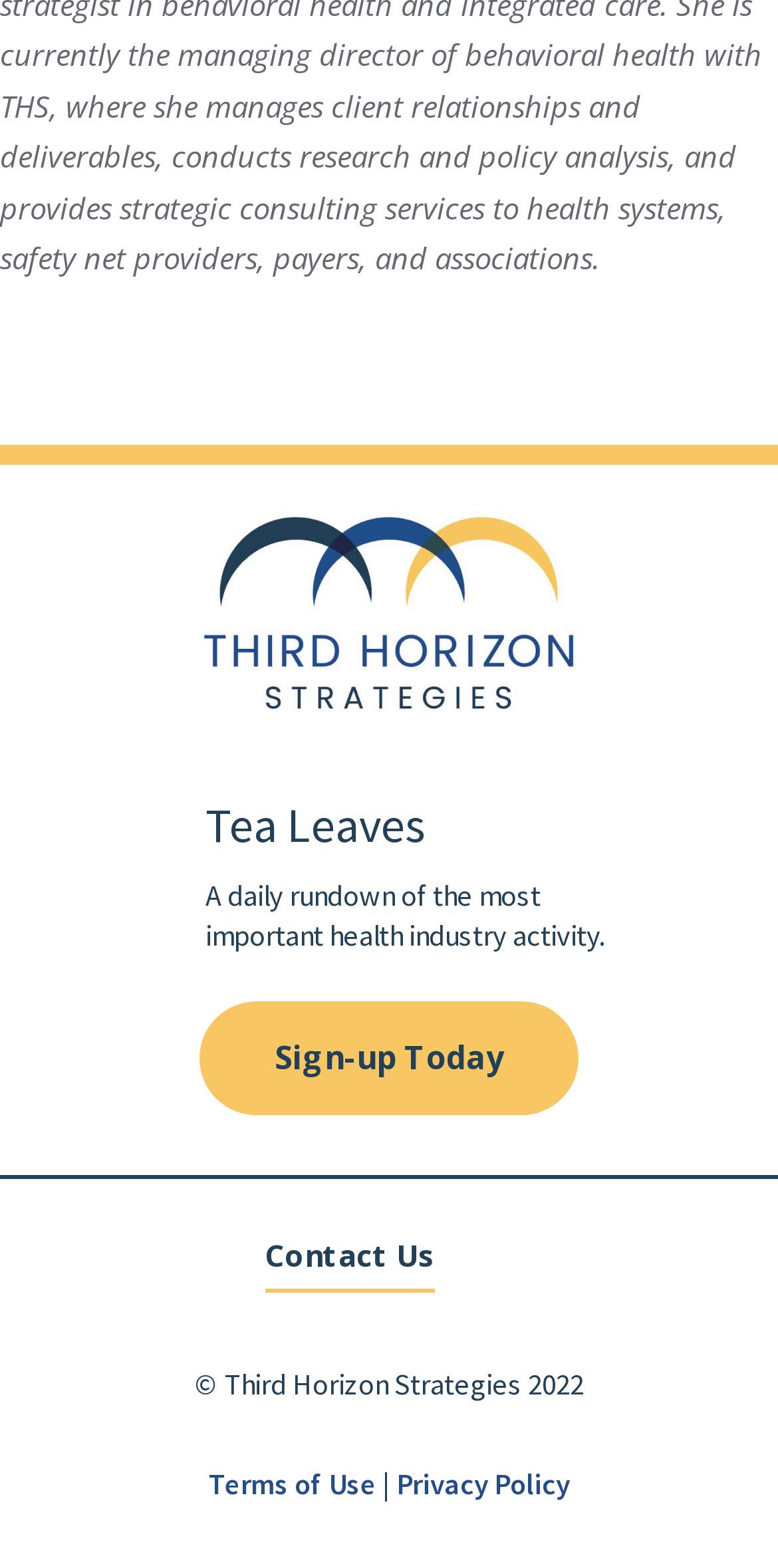Bounding box coordinates should be provided in the format (top-left x, top-left y, bottom-right x, bottom-right y) with all values between 0 and 1. Identify the bounding box for this UI element: parent_node: Contact Us

[0.558, 0.802, 0.686, 0.827]